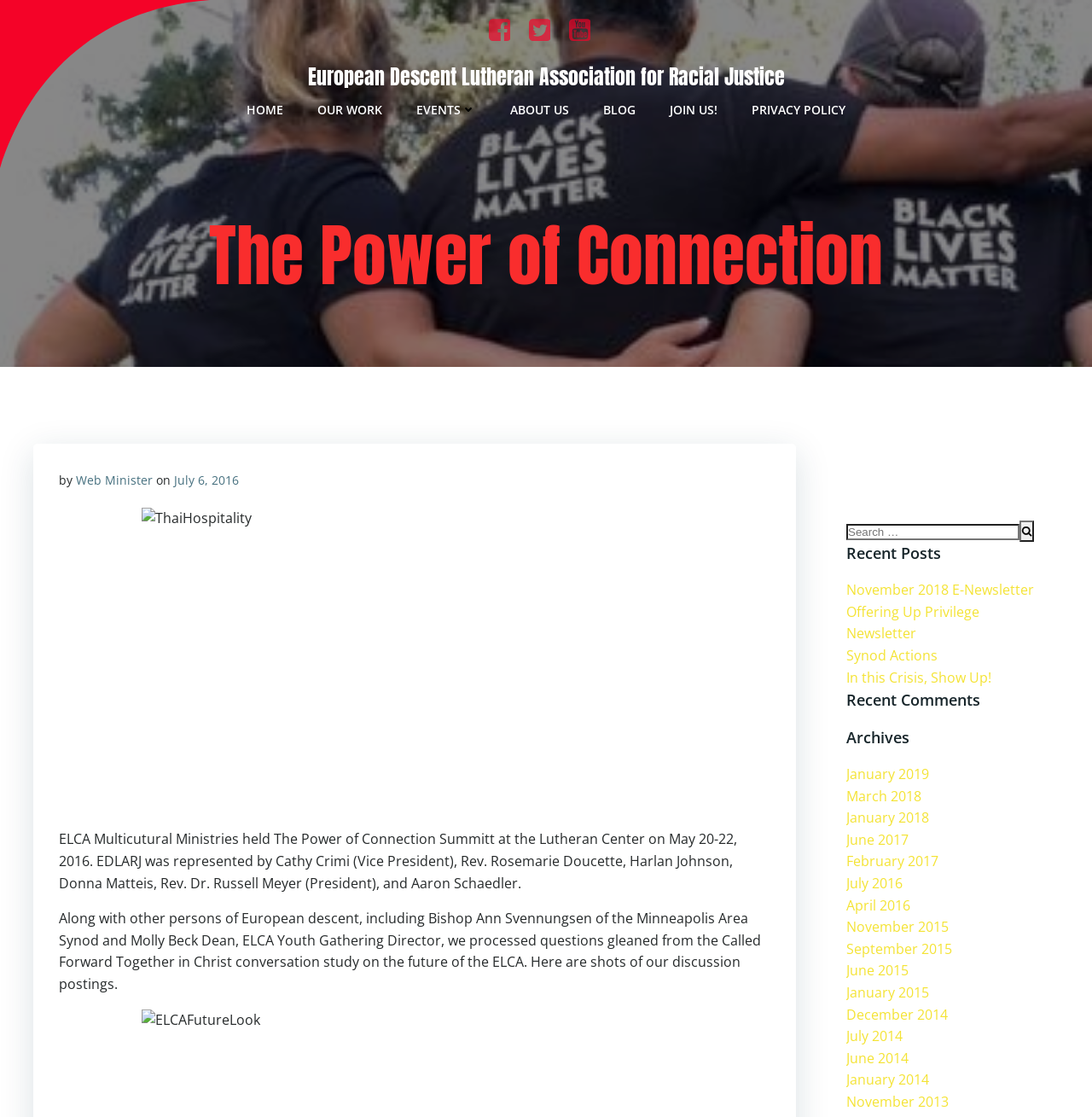Given the element description Pineapple Support Colombia, identify the bounding box coordinates for the UI element on the webpage screenshot. The format should be (top-left x, top-left y, bottom-right x, bottom-right y), with values between 0 and 1.

None